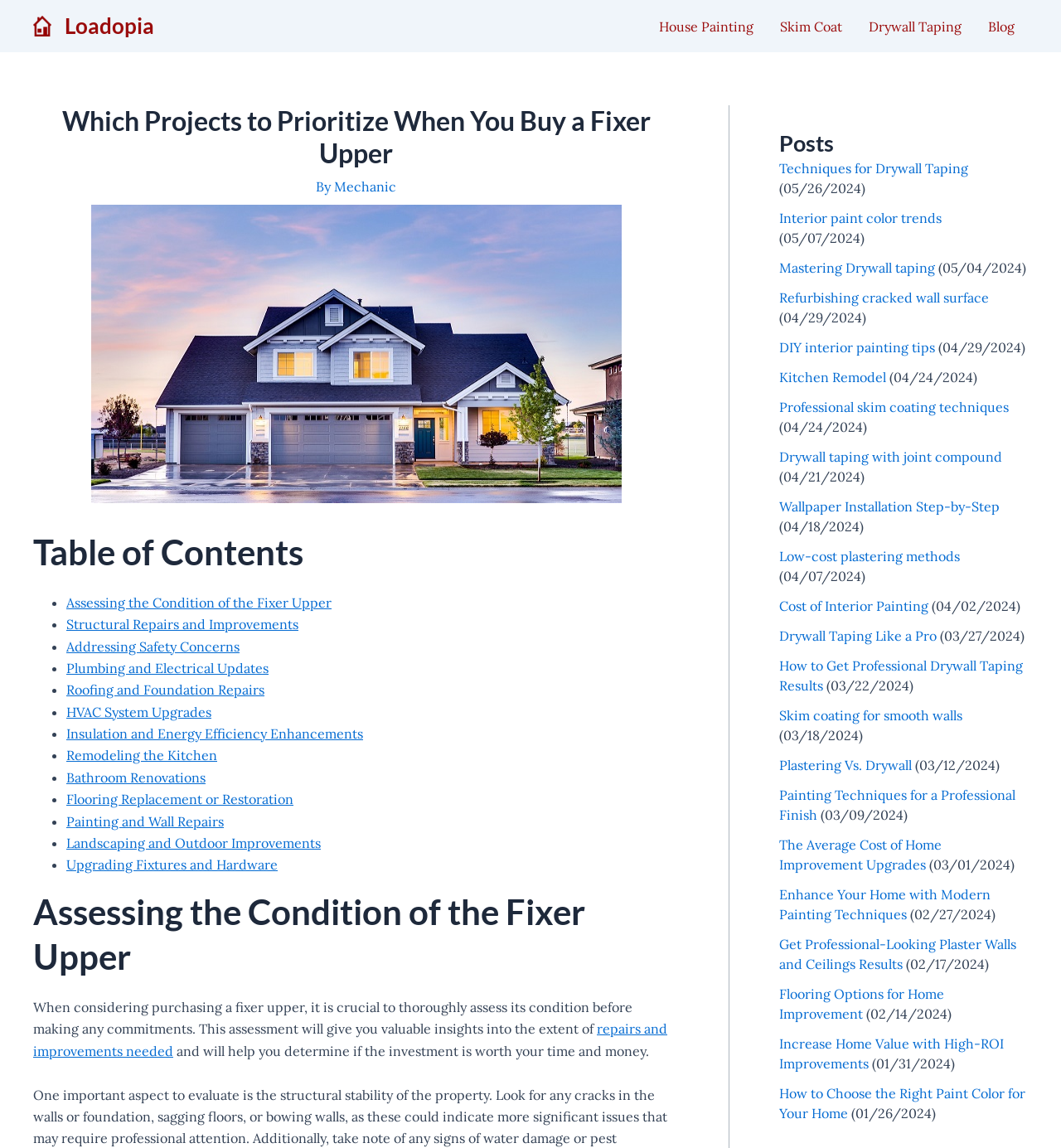Answer the question briefly using a single word or phrase: 
What is the website's logo?

Loadopia